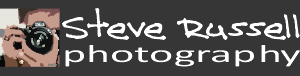Elaborate on the details you observe in the image.

The image features a logo for "Steve Russell Photography," prominently displaying the name in a playful font. Beneath the name, there’s an illustration of a photographer holding a camera, symbolizing the craftsmanship and passion behind the art of photography. The background is a sleek, dark color that enhances the visibility of the logo and the image of the photographer. This logo serves as a visual representation of Steve Russell's work and dedication to capturing moments through photography.